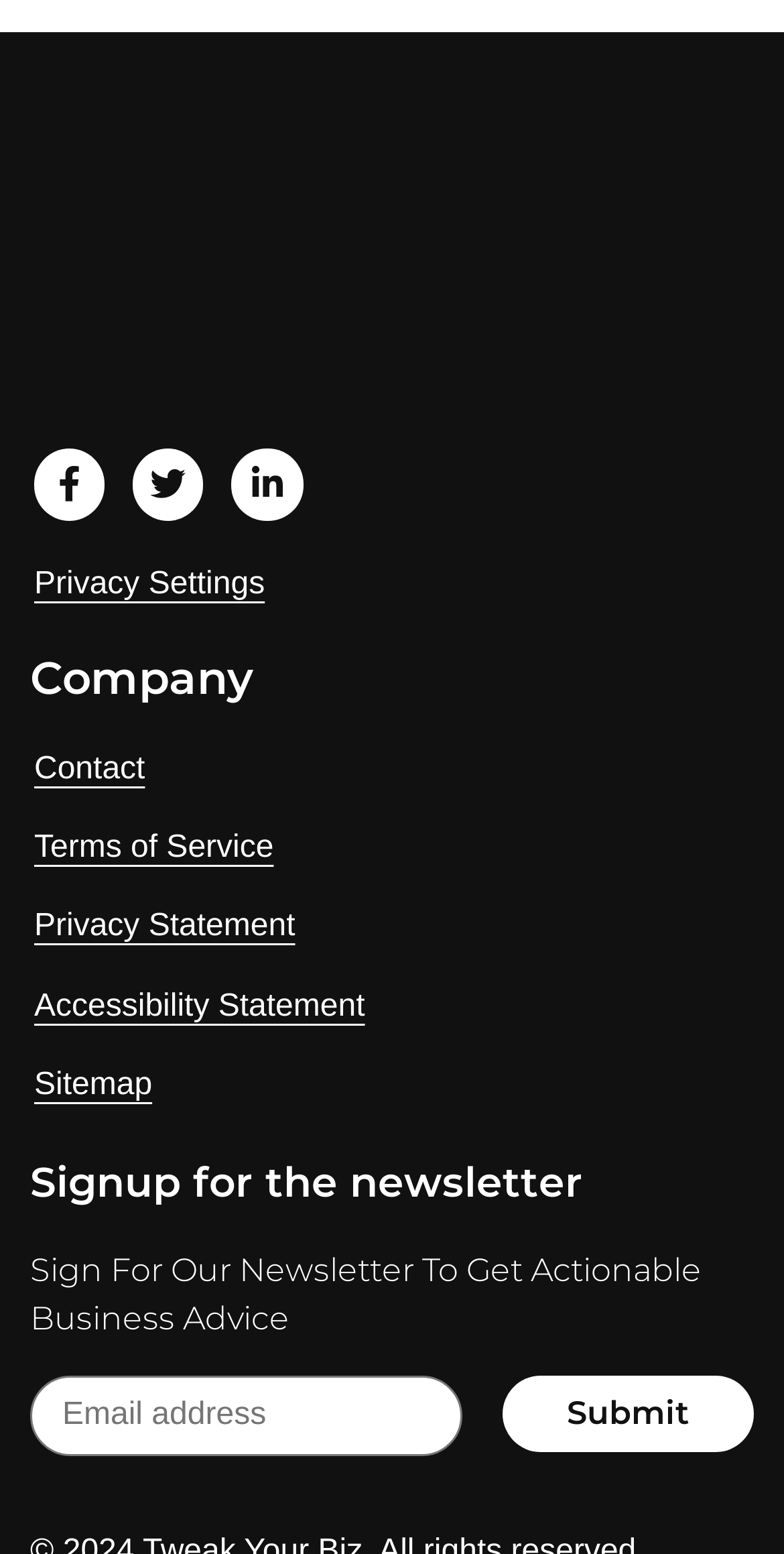Specify the bounding box coordinates of the element's area that should be clicked to execute the given instruction: "Contact us". The coordinates should be four float numbers between 0 and 1, i.e., [left, top, right, bottom].

[0.038, 0.478, 0.19, 0.514]